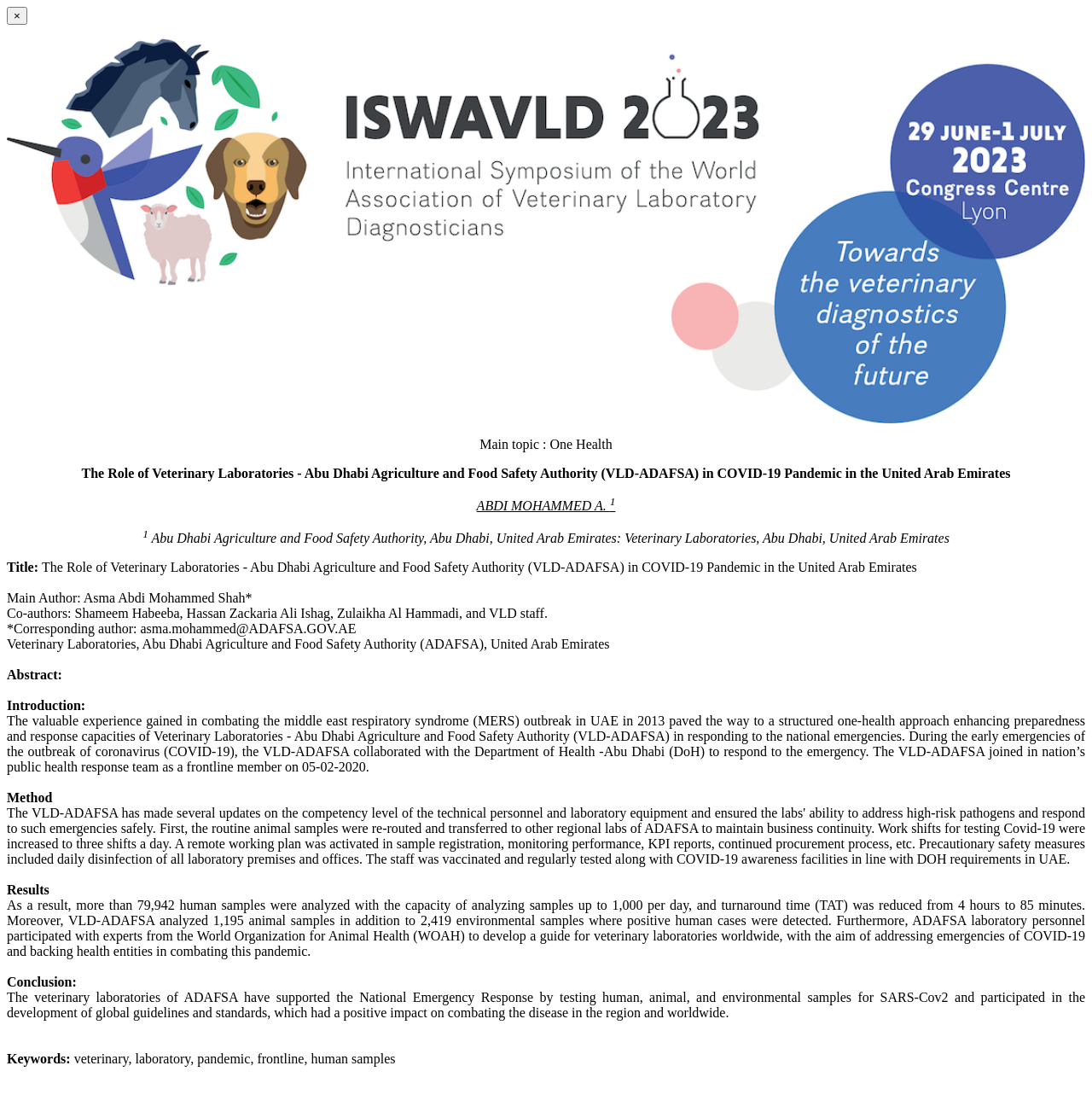With reference to the screenshot, provide a detailed response to the question below:
What is the name of the organization that collaborated with VLD-ADAFSA?

The organization that collaborated with VLD-ADAFSA is the 'Department of Health -Abu Dhabi' as mentioned in the StaticText element 'The VLD-ADAFSA collaborated with the Department of Health -Abu Dhabi (DoH) to respond to the emergency.' with bounding box coordinates [0.006, 0.638, 0.994, 0.692].